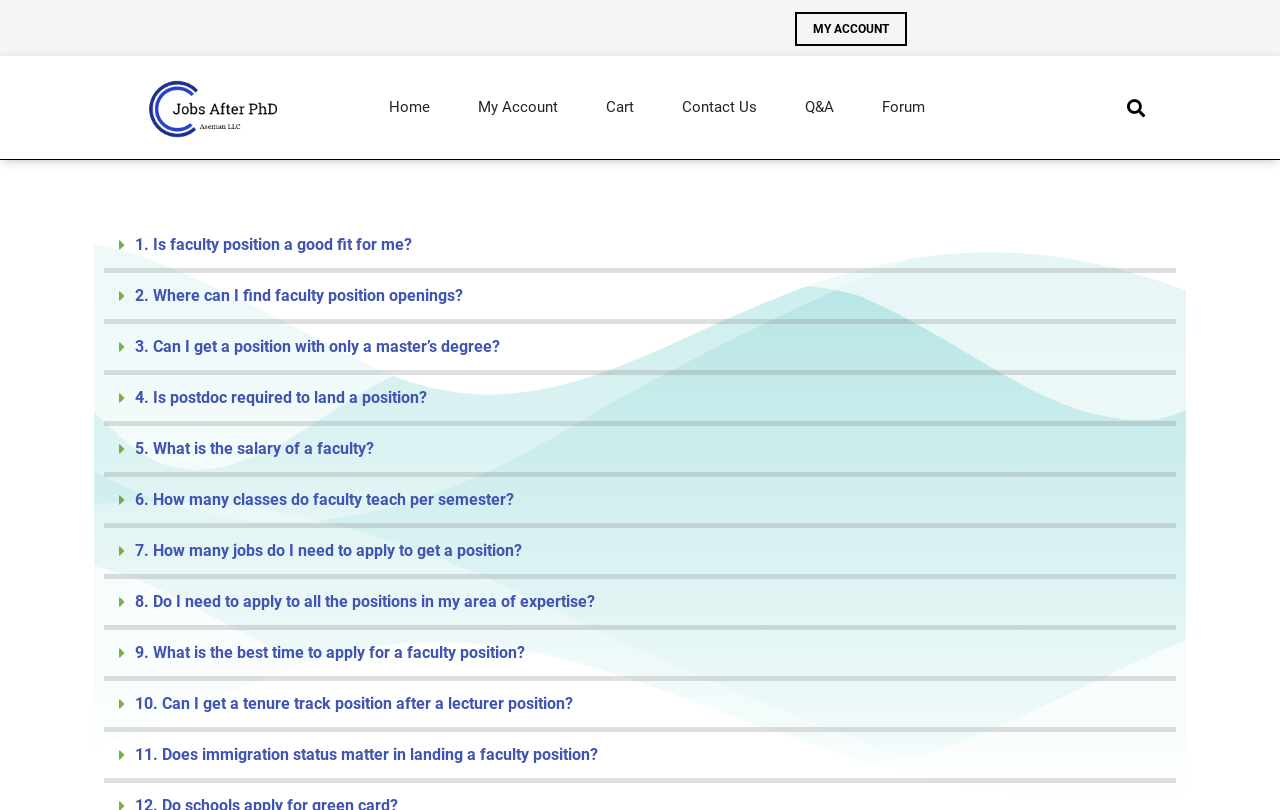Please answer the following question using a single word or phrase: 
How many questions are listed on this webpage?

11